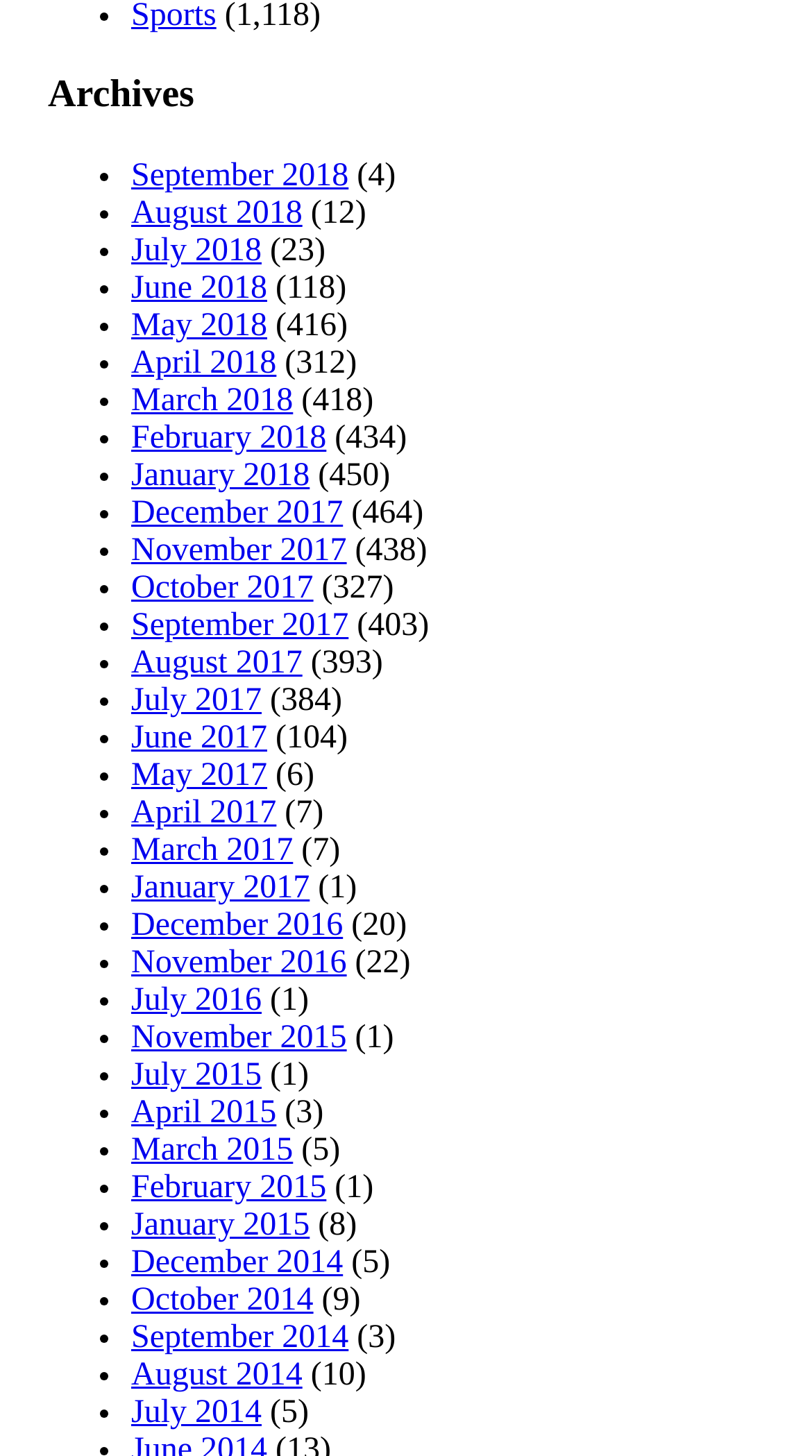What is the archive with the most posts?
Based on the screenshot, provide a one-word or short-phrase response.

January 2018